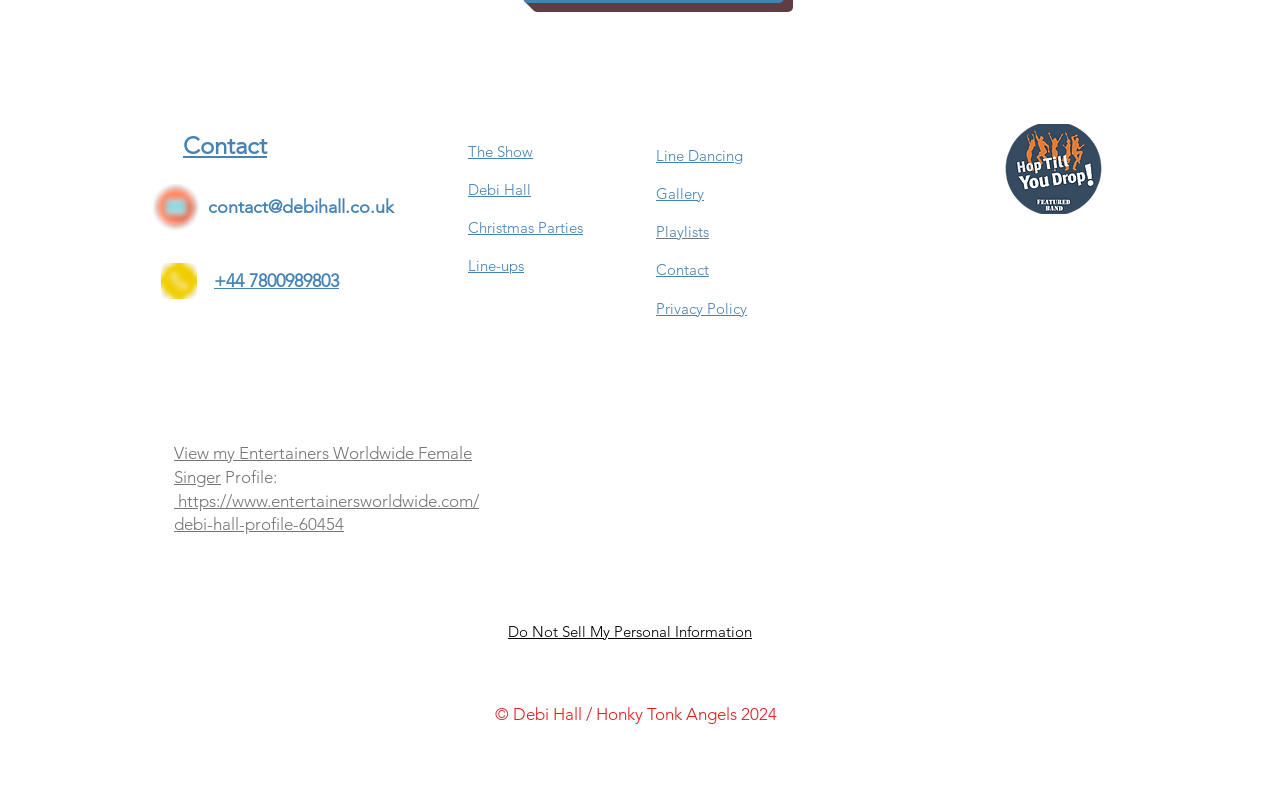What is the name of the show?
Please provide a detailed answer to the question.

I found the name of the show by looking at the link element with the text 'The Show' which is a navigation link, indicating that it's the name of the show.